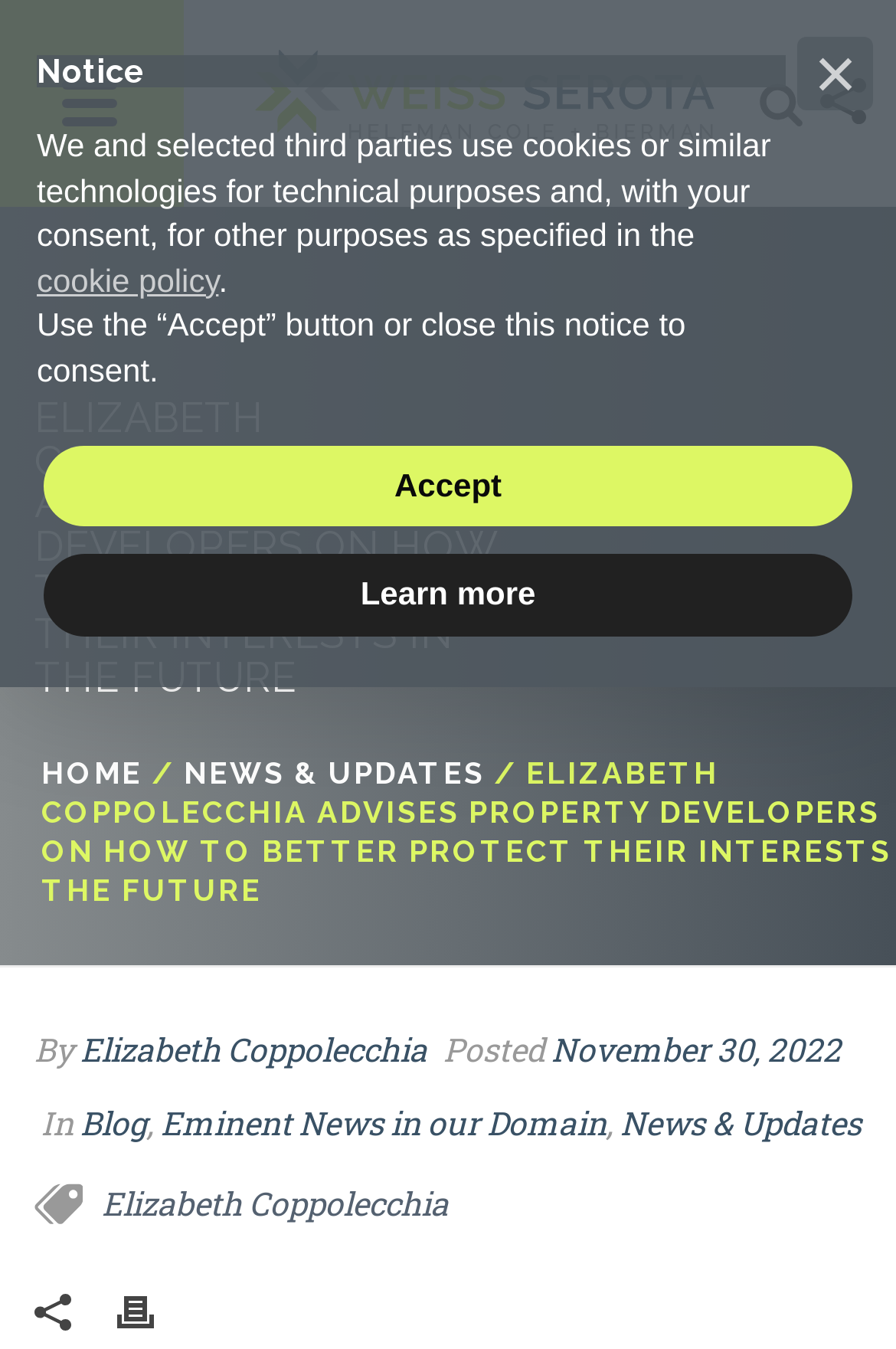Identify the bounding box coordinates of the element to click to follow this instruction: 'View the article written by Elizabeth Coppolecchia'. Ensure the coordinates are four float values between 0 and 1, provided as [left, top, right, bottom].

[0.09, 0.761, 0.477, 0.794]